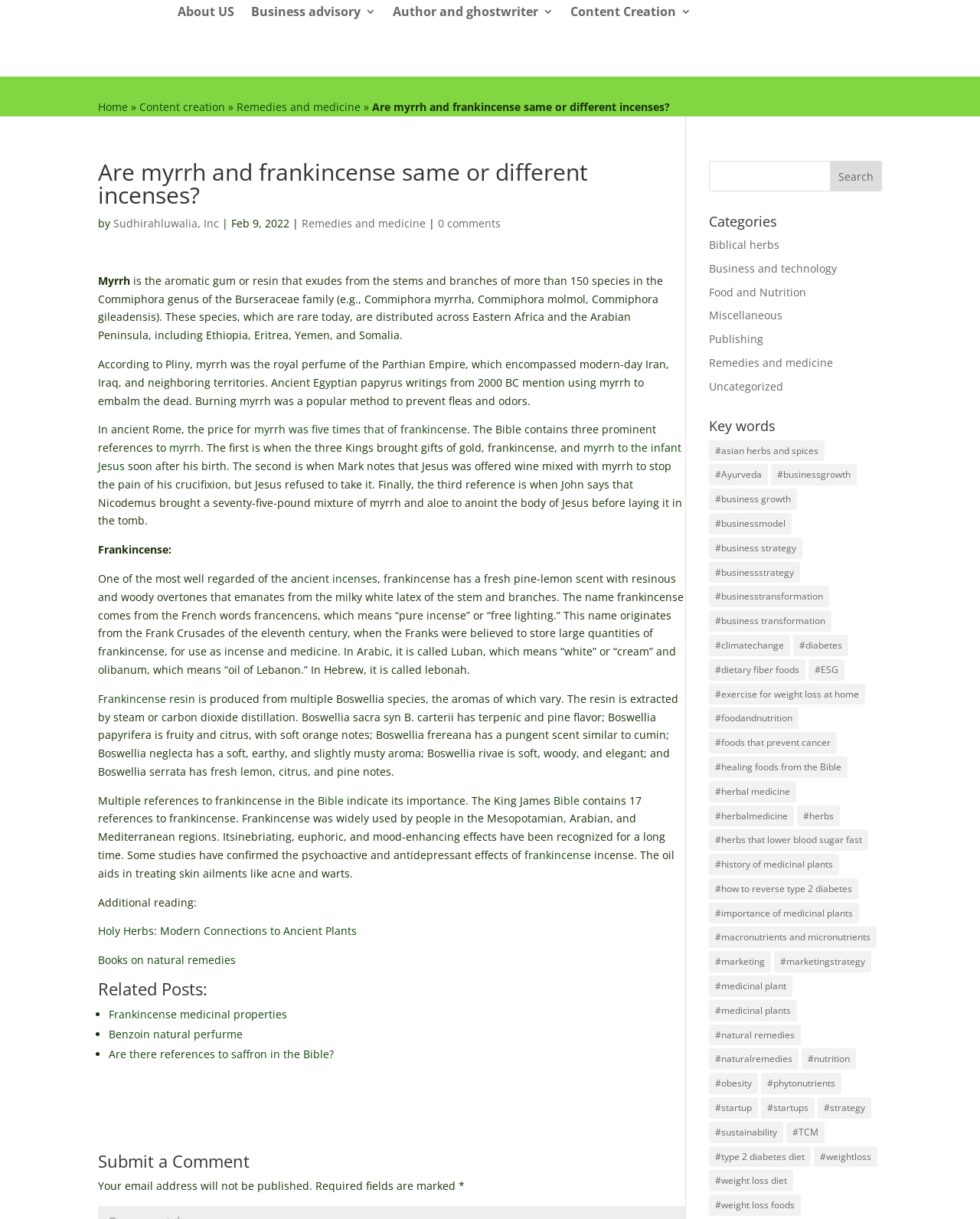What is the name of the region where frankincense was widely used?
Using the details from the image, give an elaborate explanation to answer the question.

The region where frankincense was widely used can be found in the text 'Frankincense was widely used by people in the Mesopotamian, Arabian, and Mediterranean regions'.